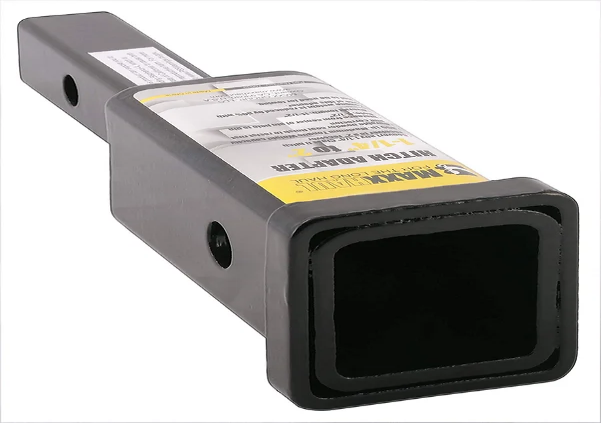Using the information shown in the image, answer the question with as much detail as possible: Is the adapter intended for towing?

According to the description, the MaxxHaul 70032 hitch adapter is not intended for towing, but rather for using popular 2 inch hitch accessories like bike racks and cargo carriers, making it ideal for non-towing applications.